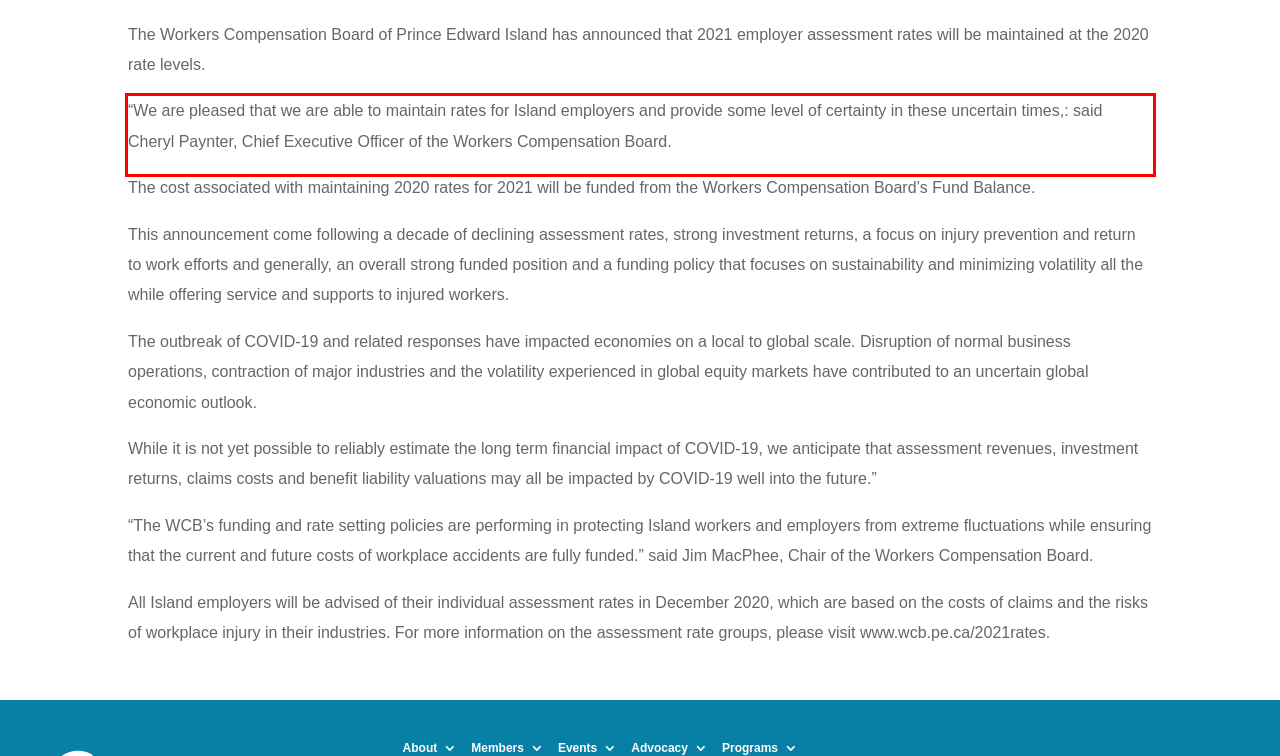From the provided screenshot, extract the text content that is enclosed within the red bounding box.

“We are pleased that we are able to maintain rates for Island employers and provide some level of certainty in these uncertain times,: said Cheryl Paynter, Chief Executive Officer of the Workers Compensation Board.